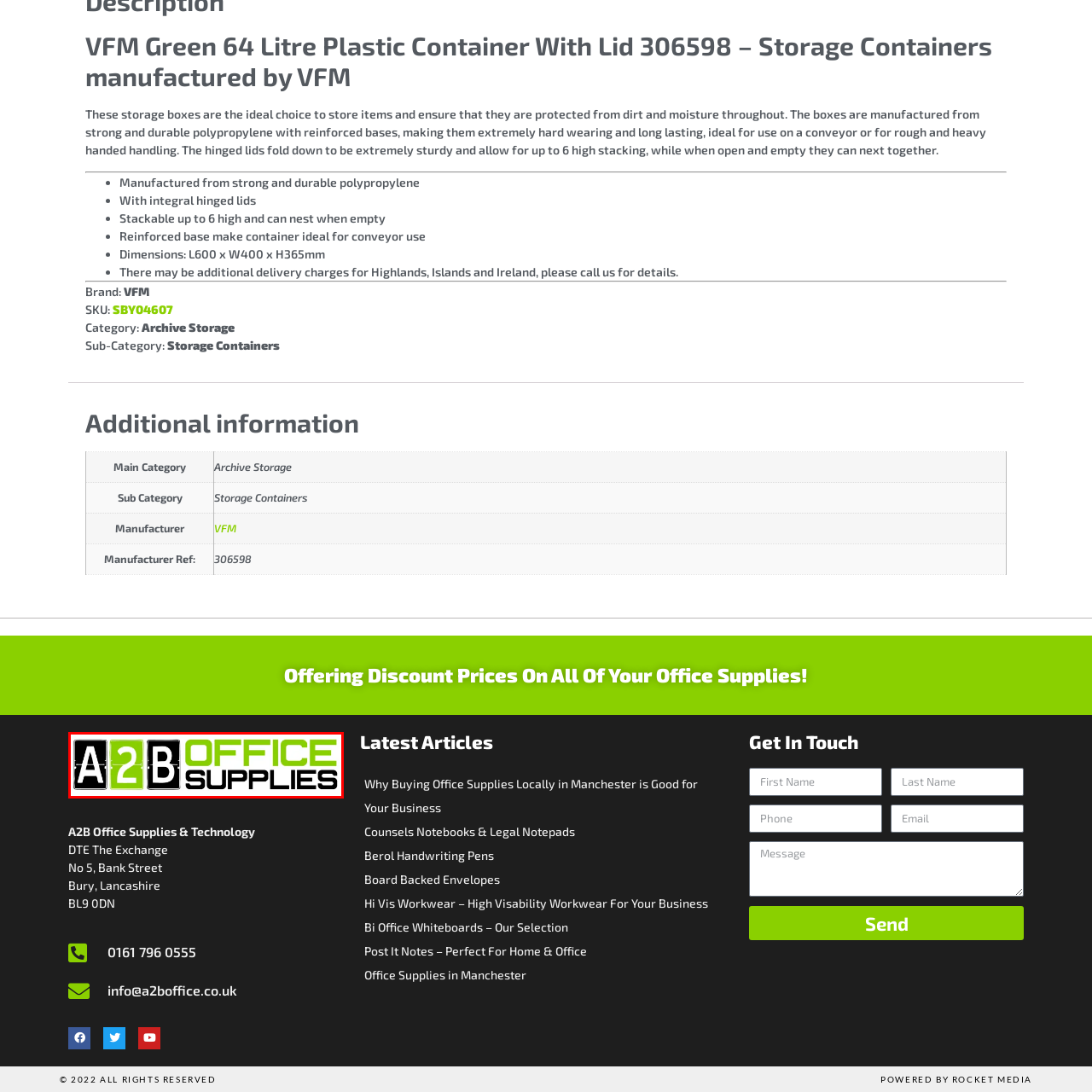What is the significance of the vibrant green accent?
Please focus on the image surrounded by the red bounding box and provide a one-word or phrase answer based on the image.

Highlighting office supplies